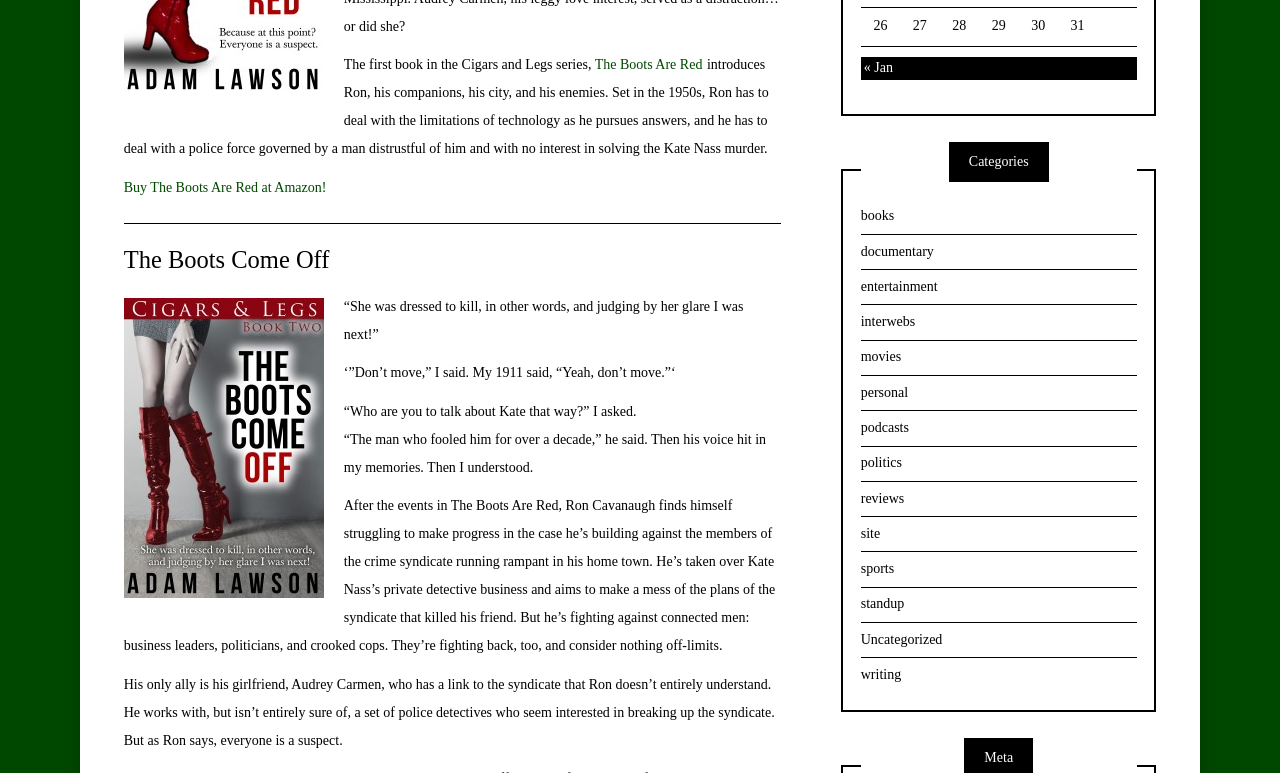From the element description writing, predict the bounding box coordinates of the UI element. The coordinates must be specified in the format (top-left x, top-left y, bottom-right x, bottom-right y) and should be within the 0 to 1 range.

[0.672, 0.852, 0.888, 0.896]